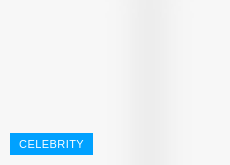Give a detailed account of the visual content in the image.

The image features a blue rectangular button with the text "CELEBRITY" displayed prominently in white font. This button likely serves as a link or navigational element on a webpage dedicated to celebrity news and updates. Positioned towards the lower left of the image, it is designed to catch the viewer's attention, inviting users to explore content related to celebrities, such as news, events, and personal stories. The minimalist design, with a clean text layout against the blue background, enhances readability and emphasizes the focus on celebrity-related content.